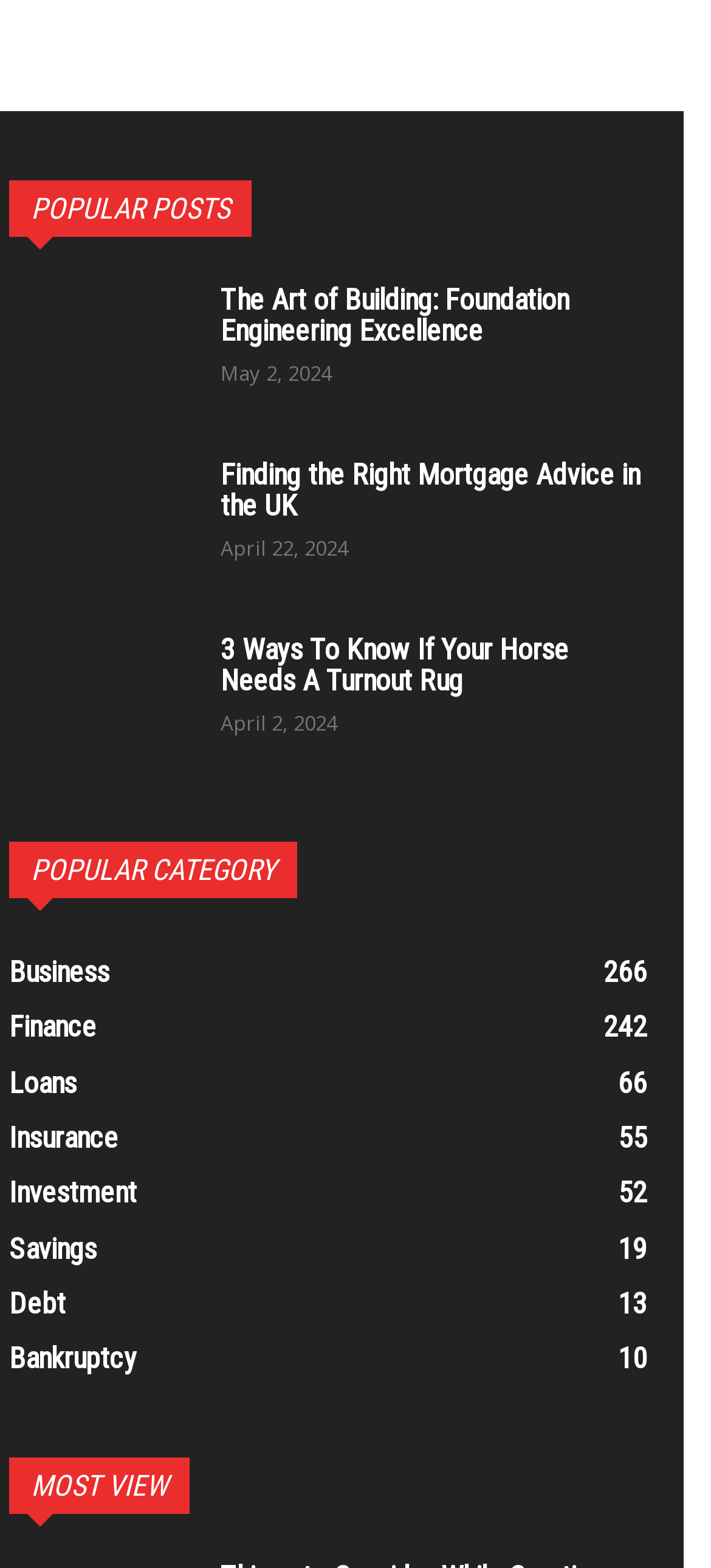Using details from the image, please answer the following question comprehensively:
What is the purpose of the webpage?

Based on the structure of the webpage, I inferred that its purpose is to display a list of popular posts and categories, allowing users to browse and access related content.